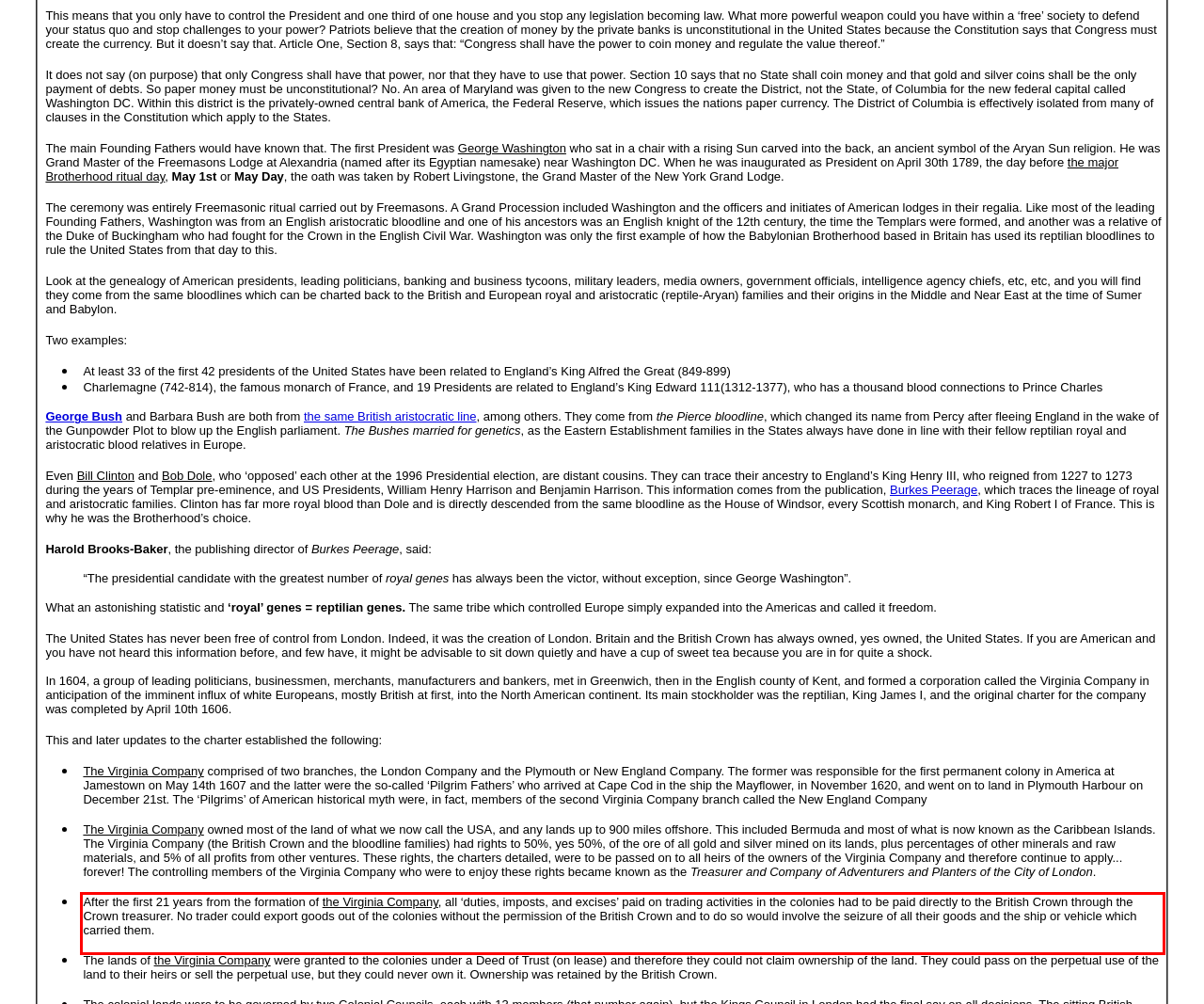Using OCR, extract the text content found within the red bounding box in the given webpage screenshot.

After the first 21 years from the formation of the Virginia Company, all ‘duties, imposts, and excises’ paid on trading activities in the colonies had to be paid directly to the British Crown through the Crown treasurer. No trader could export goods out of the colonies without the permission of the British Crown and to do so would involve the seizure of all their goods and the ship or vehicle which carried them.